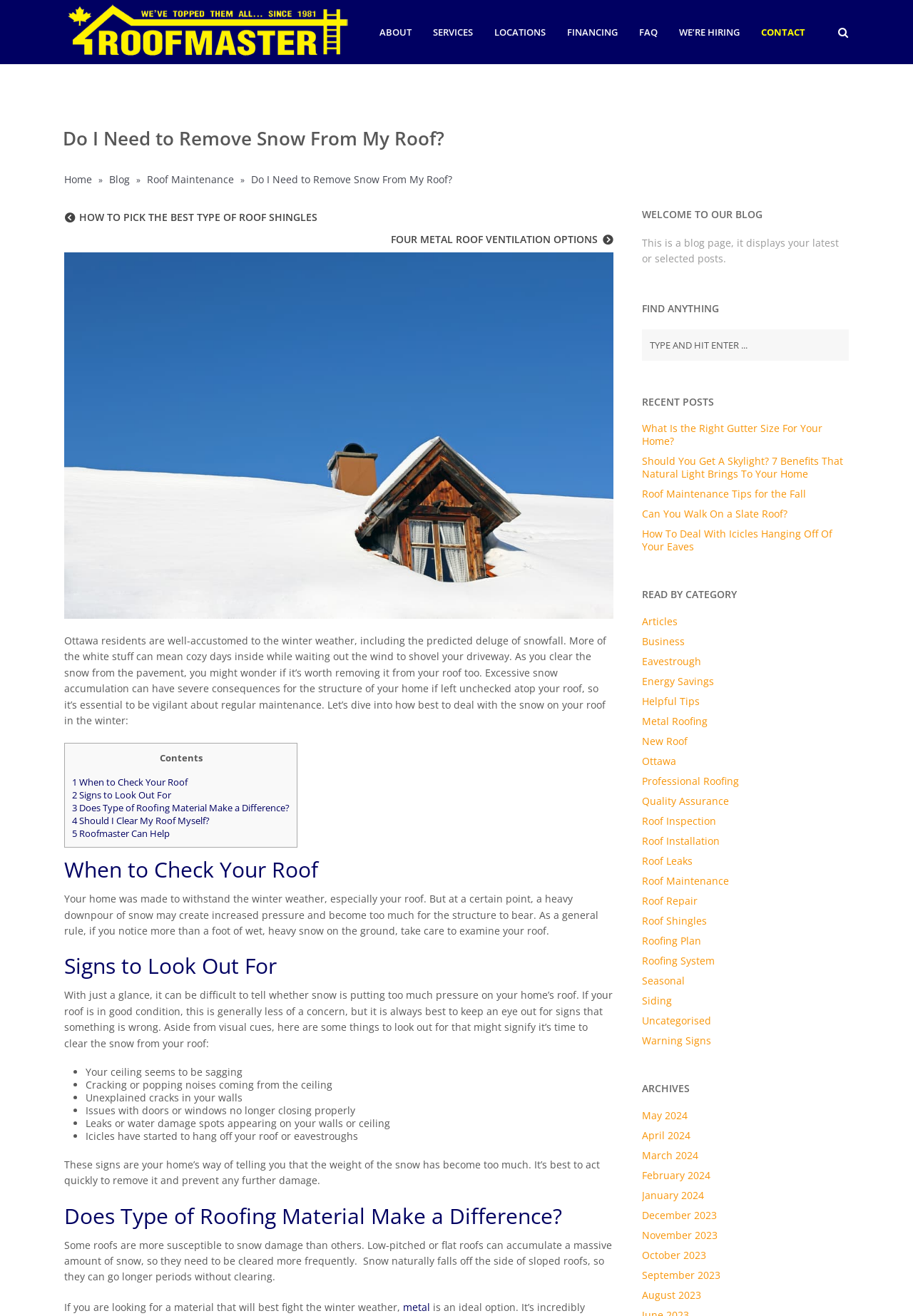Locate the bounding box coordinates of the clickable region to complete the following instruction: "Read the blog post 'Do I Need to Remove Snow From My Roof?'."

[0.069, 0.096, 0.93, 0.13]